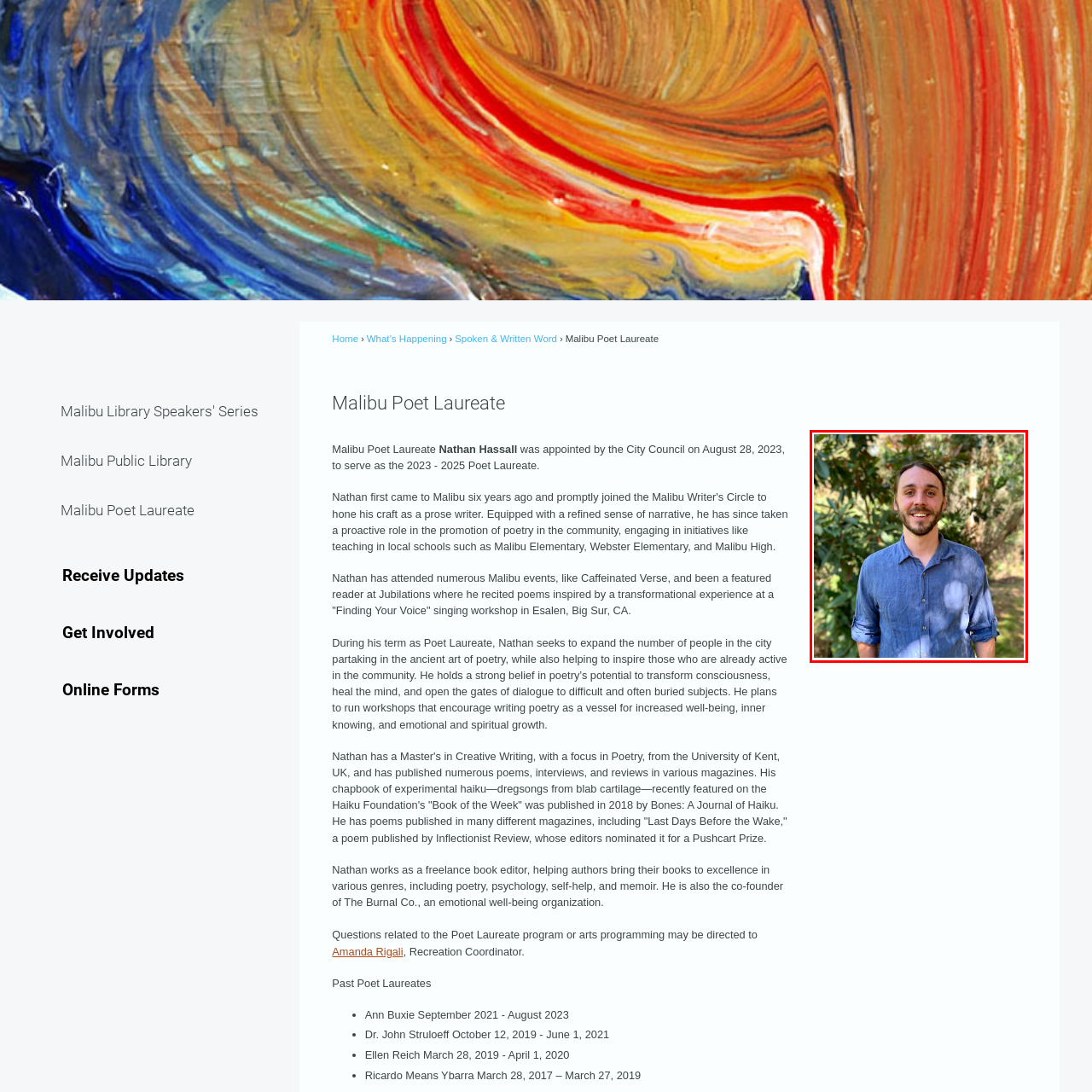What is the color of Nathan's shirt?
Inspect the image enclosed within the red bounding box and provide a detailed answer to the question, using insights from the image.

The caption describes Nathan as dressed in a casual blue button-up shirt, providing the color of his attire.